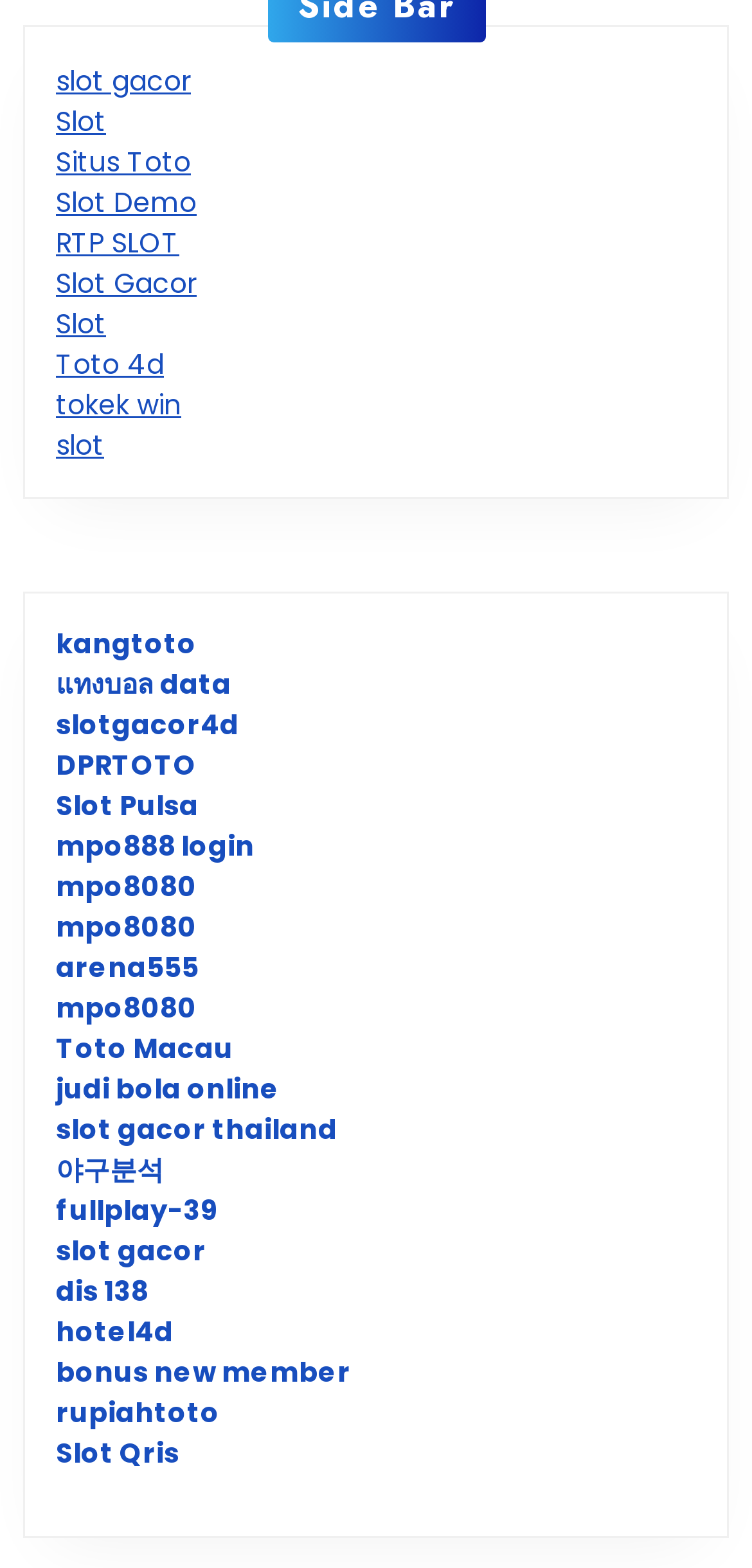Find and specify the bounding box coordinates that correspond to the clickable region for the instruction: "Go to Slot Demo".

[0.074, 0.117, 0.262, 0.142]